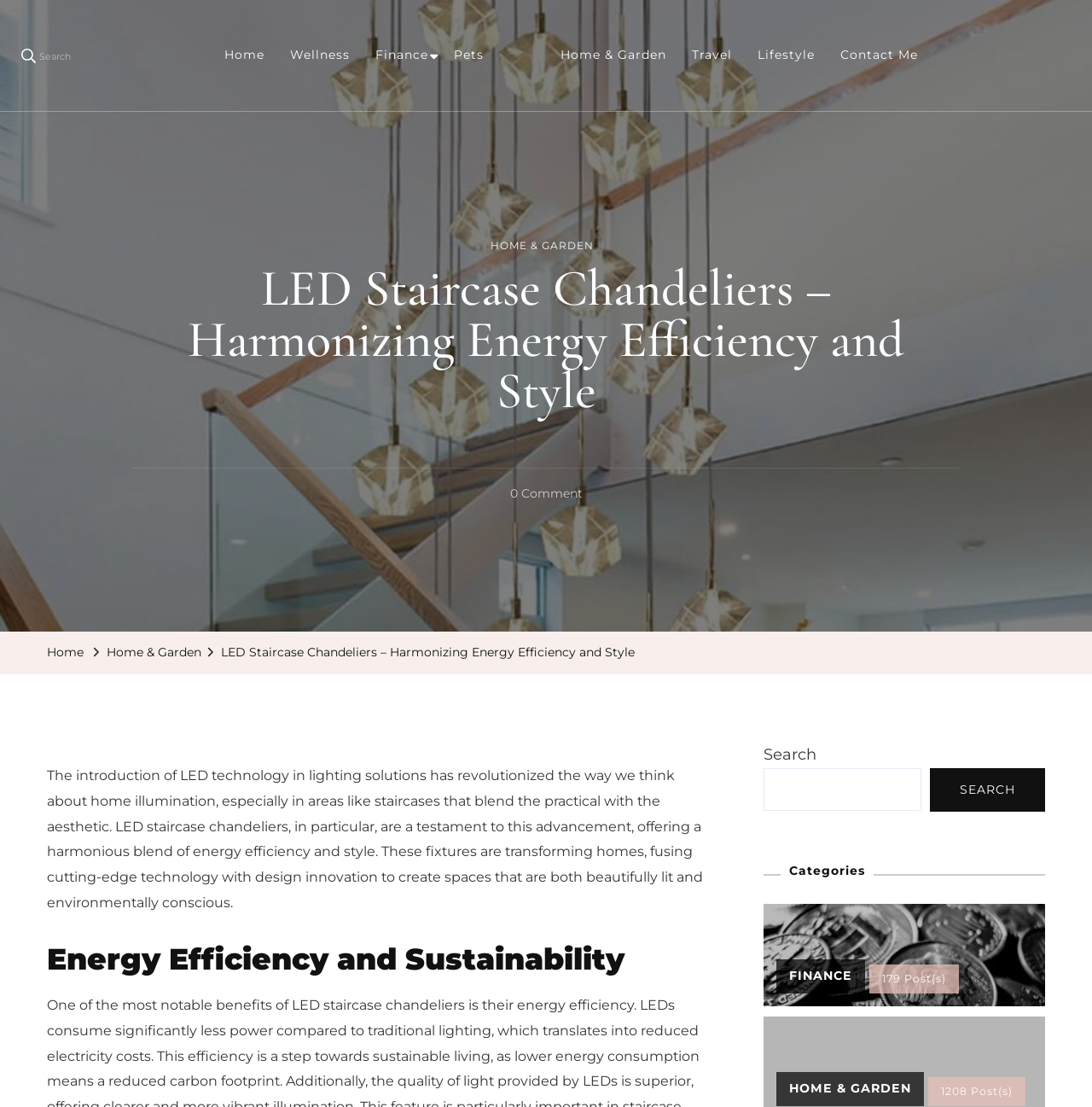Can you extract the primary headline text from the webpage?

LED Staircase Chandeliers – Harmonizing Energy Efficiency and Style